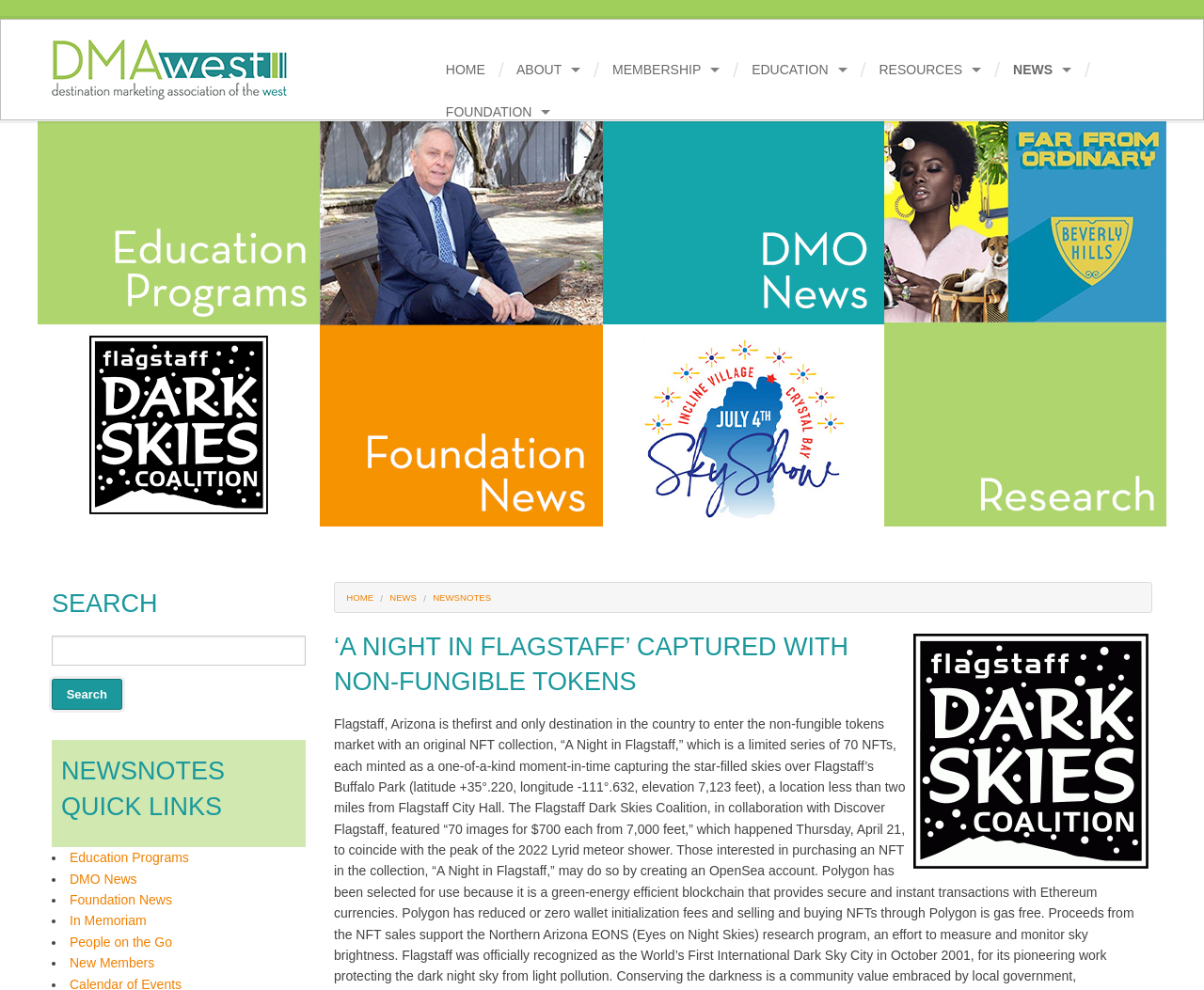Show the bounding box coordinates for the HTML element as described: "input value="Name *" name="author"".

None